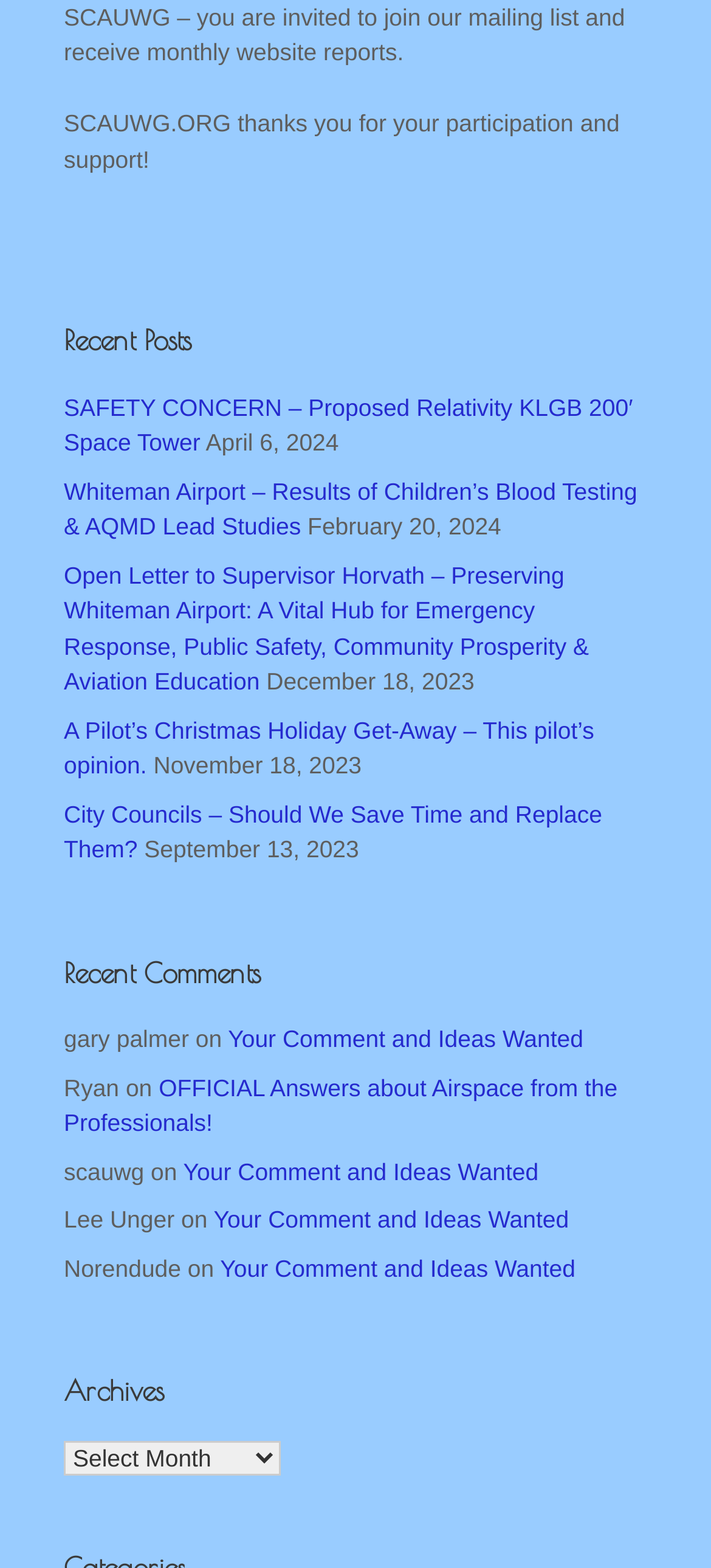Answer the following in one word or a short phrase: 
What is the date of the third recent post?

December 18, 2023